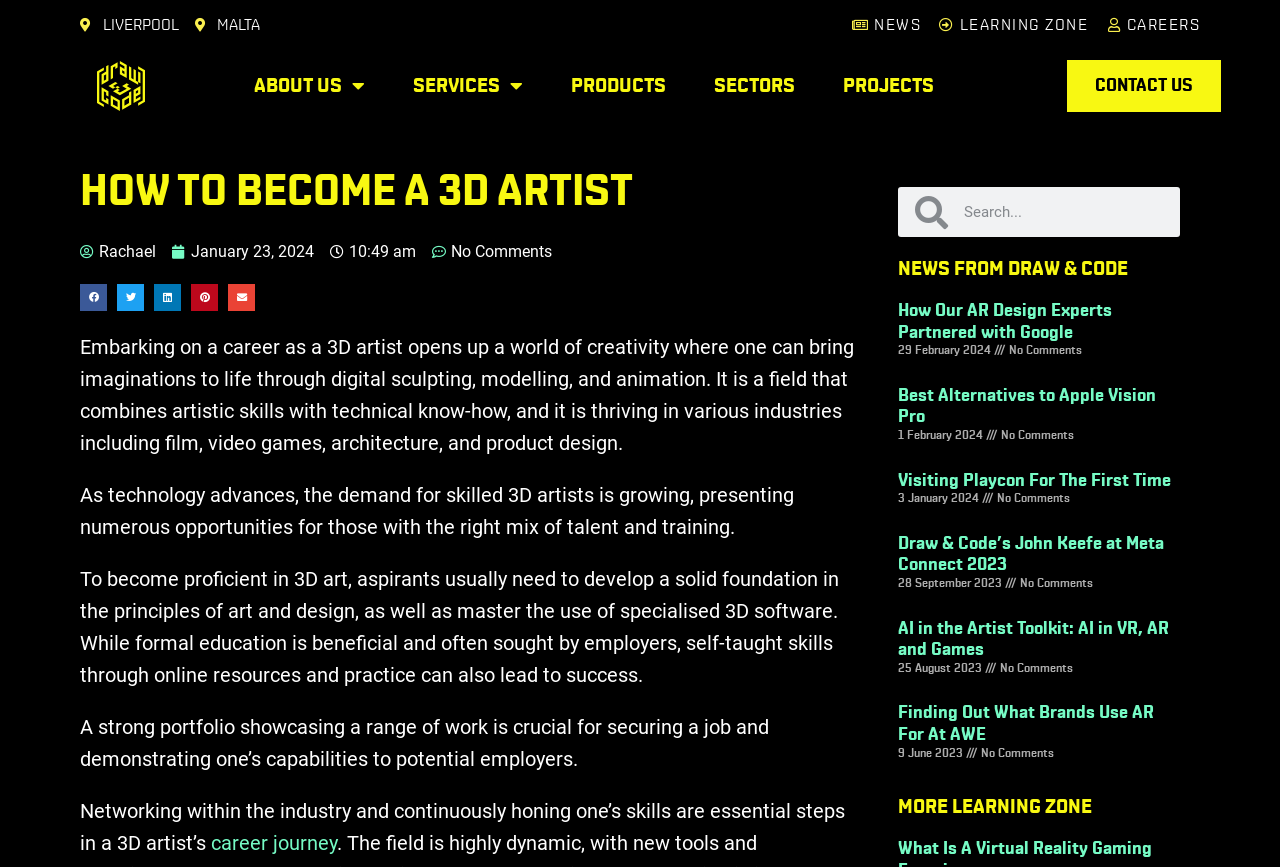From the webpage screenshot, predict the bounding box coordinates (top-left x, top-left y, bottom-right x, bottom-right y) for the UI element described here: aria-label="Share on twitter"

[0.091, 0.327, 0.112, 0.358]